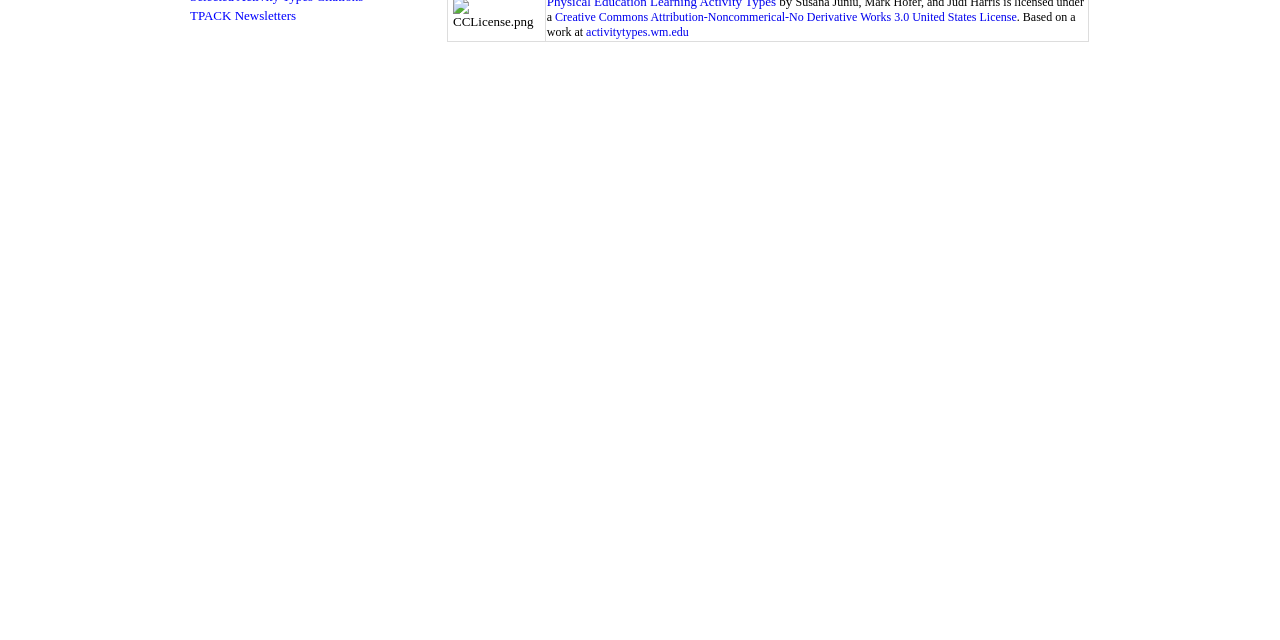Given the description activitytypes.wm.edu, predict the bounding box coordinates of the UI element. Ensure the coordinates are in the format (top-left x, top-left y, bottom-right x, bottom-right y) and all values are between 0 and 1.

[0.456, 0.039, 0.538, 0.061]